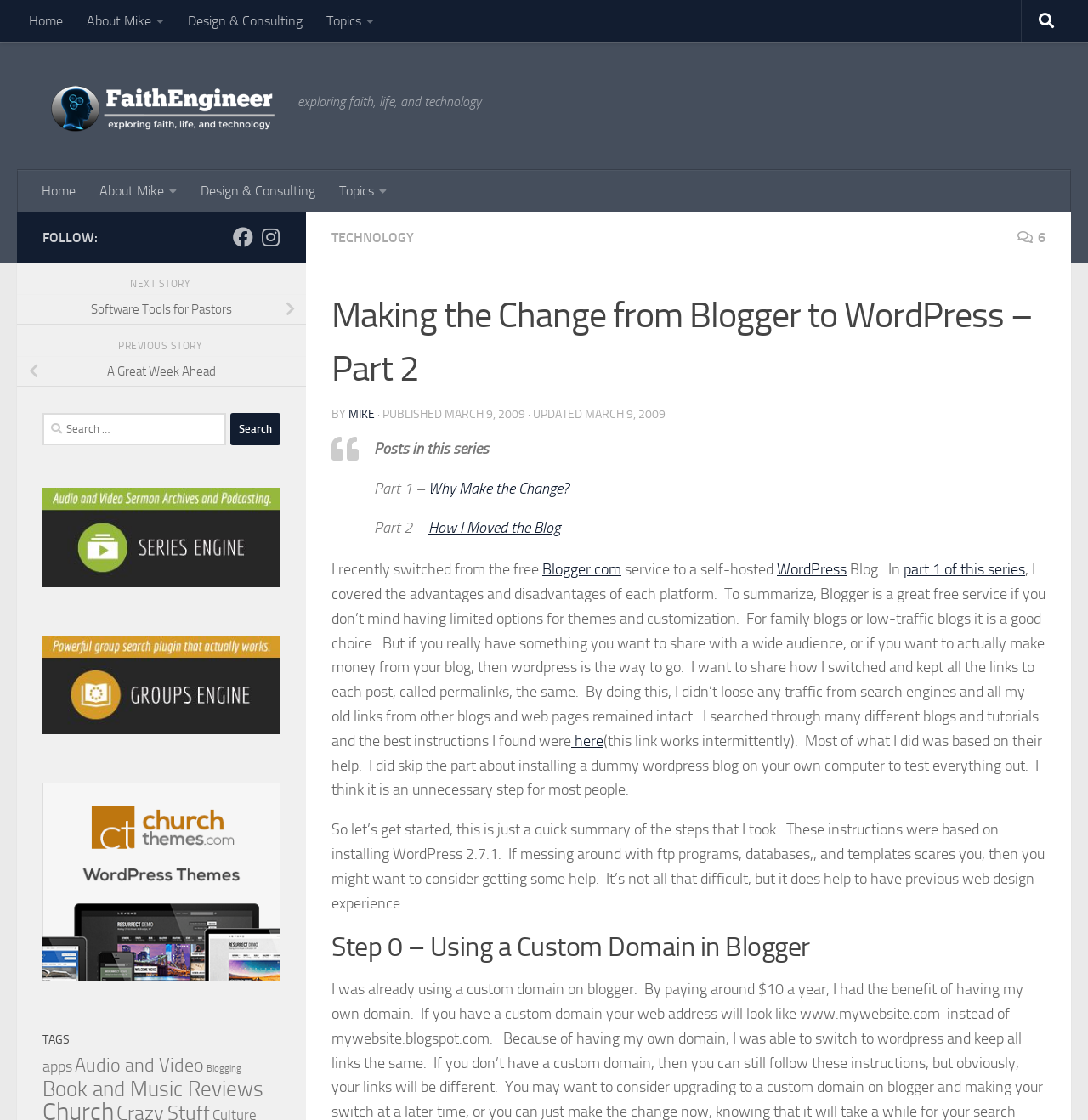Please identify the bounding box coordinates of the element's region that needs to be clicked to fulfill the following instruction: "Follow us on Facebook". The bounding box coordinates should consist of four float numbers between 0 and 1, i.e., [left, top, right, bottom].

[0.214, 0.203, 0.233, 0.221]